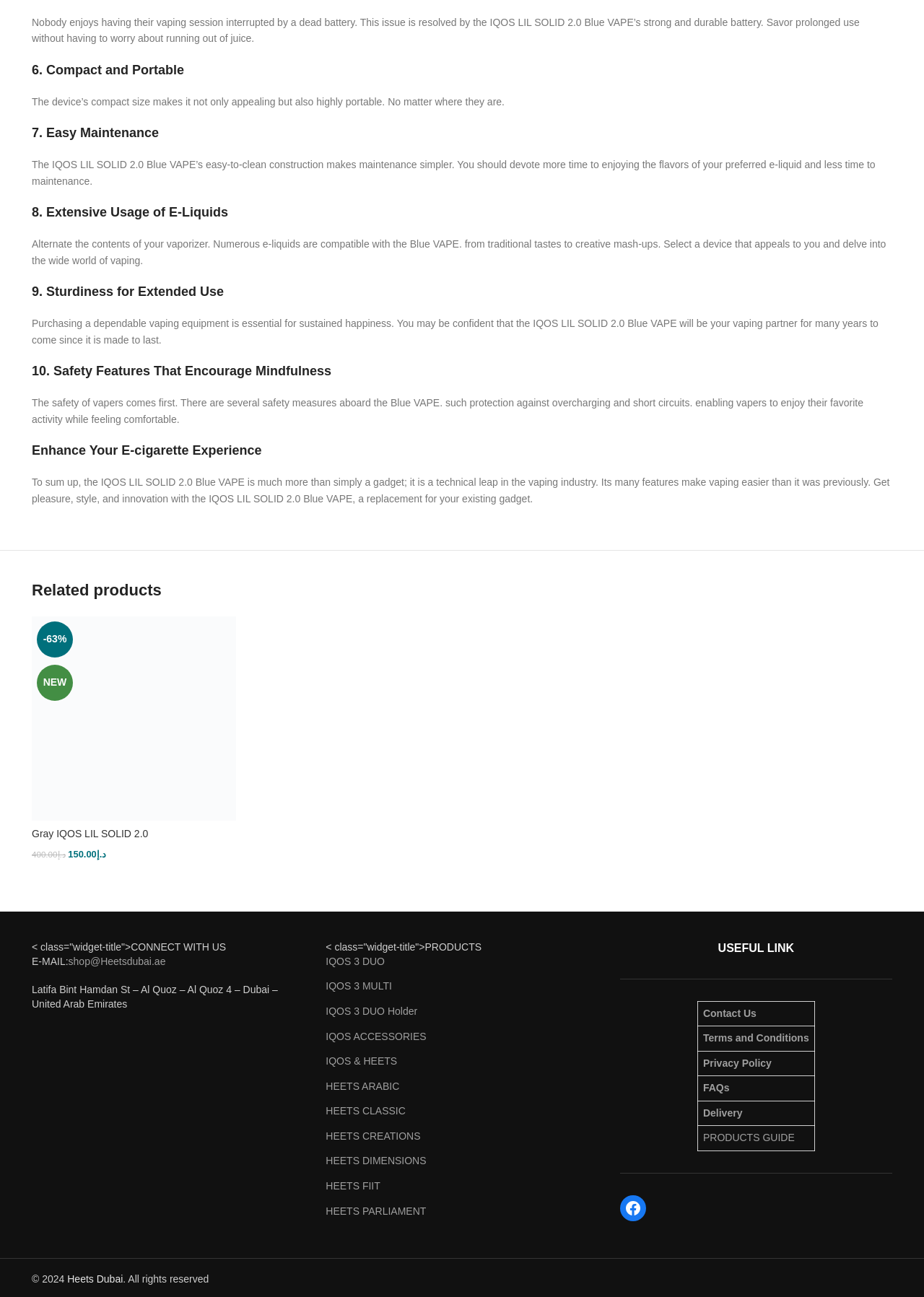Locate and provide the bounding box coordinates for the HTML element that matches this description: "IQOS 3 DUO Holder".

[0.353, 0.773, 0.452, 0.782]